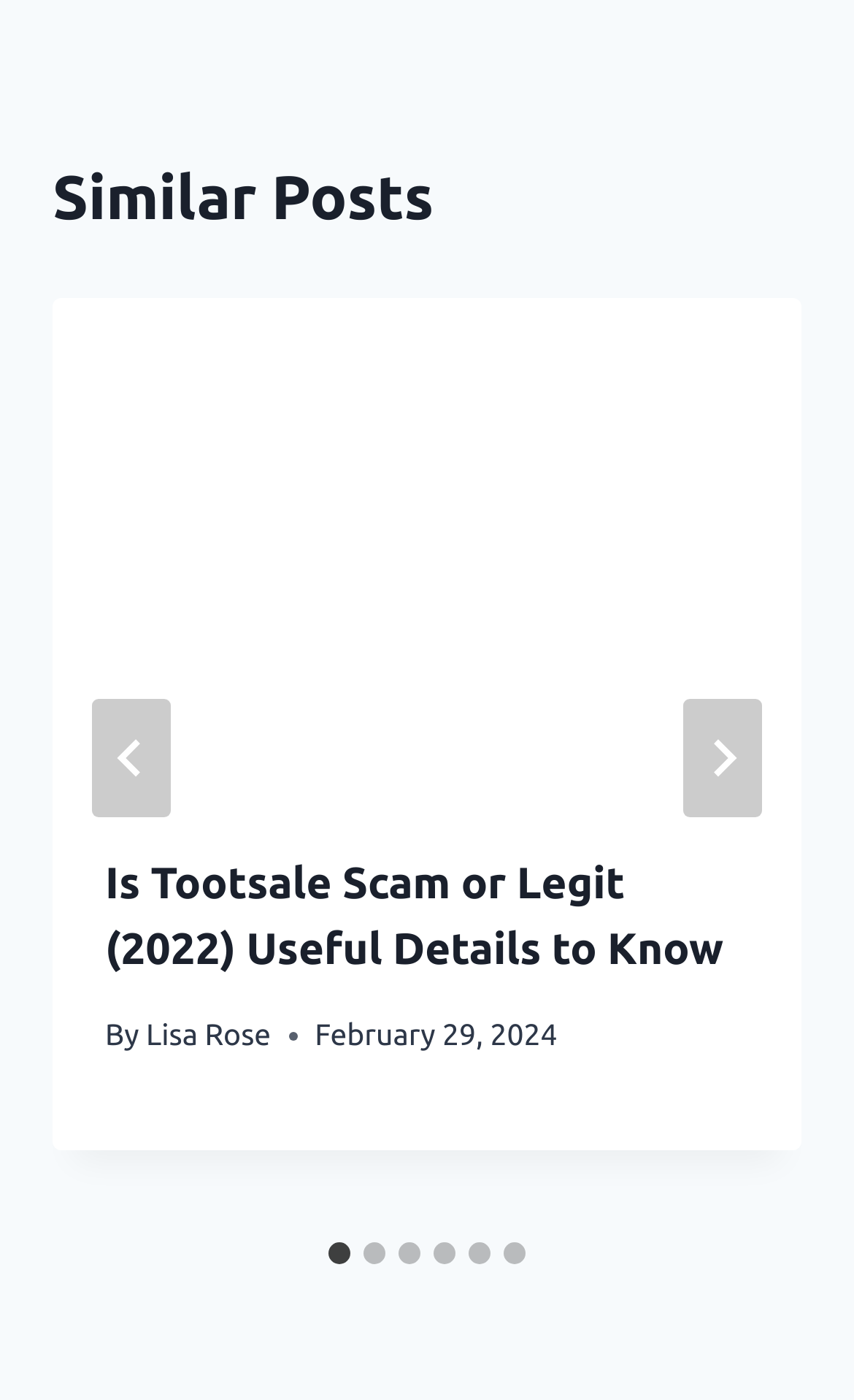Using the given element description, provide the bounding box coordinates (top-left x, top-left y, bottom-right x, bottom-right y) for the corresponding UI element in the screenshot: Lisa Rose

[0.171, 0.726, 0.317, 0.751]